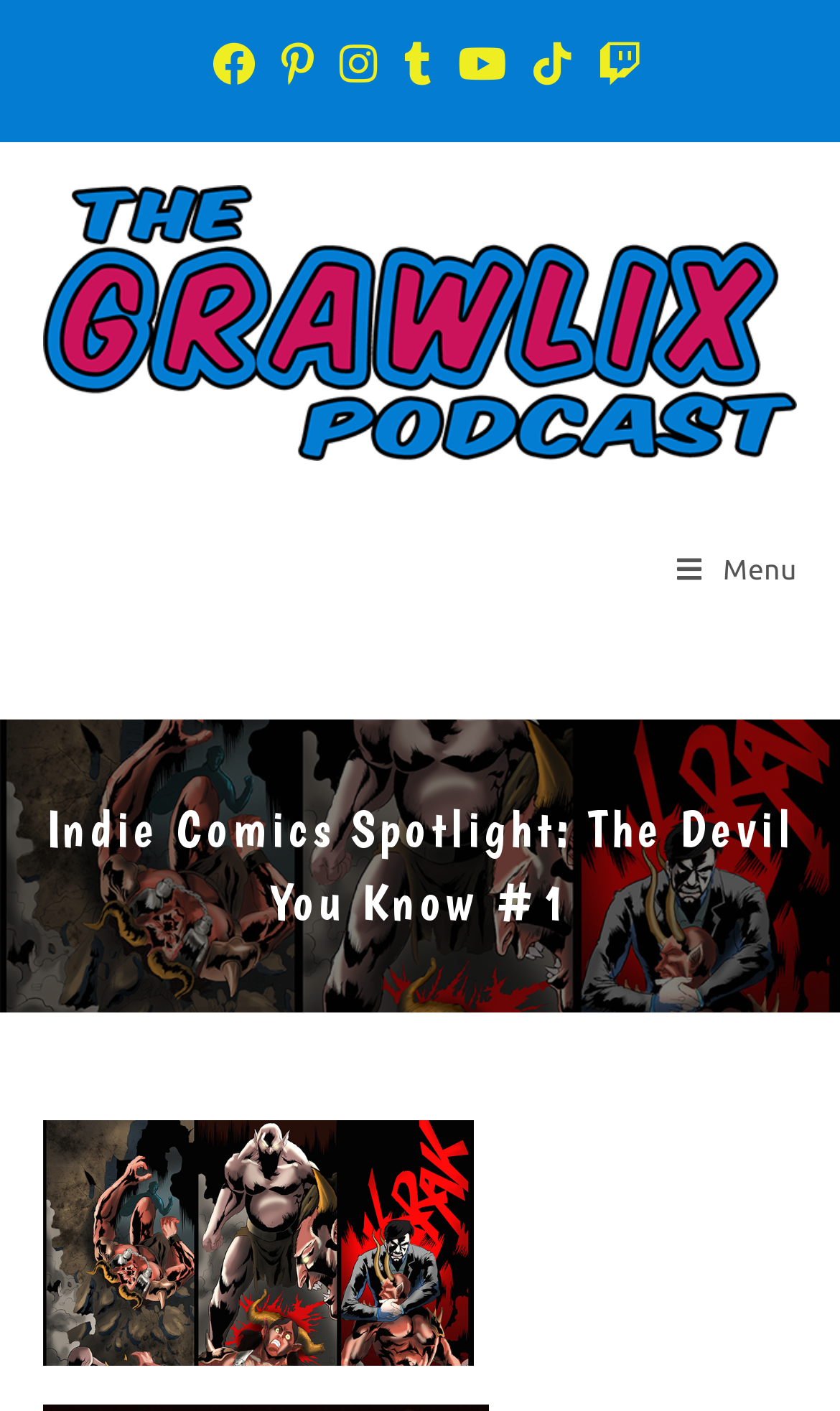Respond to the following question with a brief word or phrase:
What is the name of the podcast?

Grawlix Podcast